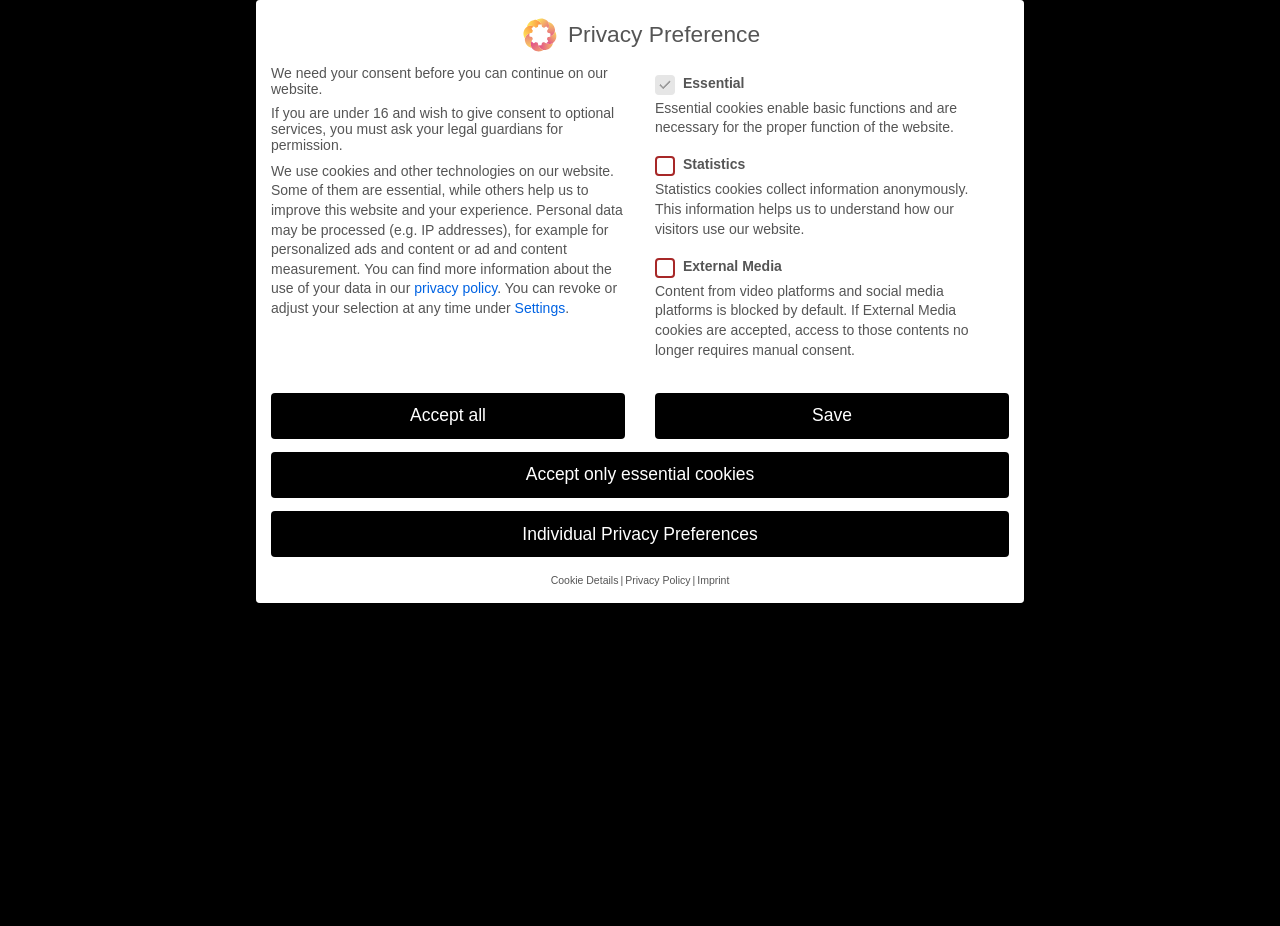Give a detailed overview of the webpage's appearance and contents.

This webpage is about a sustainable tax firm that prioritizes environmental awareness, ethics, and social responsibility. At the top left corner, there is a logo of Steuerteam GmbH. Below the logo, there is a navigation menu with links to different sections of the website, including "Home", "Services", "Sustainability", "Team", "Networking", "Careers", "Contact", "Latest News", and "English".

On the left side of the page, there is a section with several links to articles or news stories, including "Sustainable tax firm and sustainable tax advice", "ChatGPT and artificial intelligence in tax consulting", "PV plant tax free", "Tax-clerk-training-duties-and-salary", and "One-Stop-Shop (OSS): VAT procedure EU 2021".

The main content of the page is divided into two sections. The first section has two headings: "Tax advice and sustainability: How a sustainable tax firm works" and "Special environmental awareness, ethics and social responsibility". Below these headings, there is a paragraph of text that explains how a sustainable tax firm operates, including using energy-efficient appliances, avoiding disposable materials, and participating in recycling programs.

The second section is about privacy preferences, where users can adjust their cookie settings. There are three categories of cookies: Essential, Statistics, and External Media. Users can choose to accept all cookies, save their preferences, or accept only essential cookies. There are also buttons to access cookie details, privacy policy, and imprint.

At the bottom of the page, there is a repeated section about privacy preferences, which is likely a duplicate of the previous section.